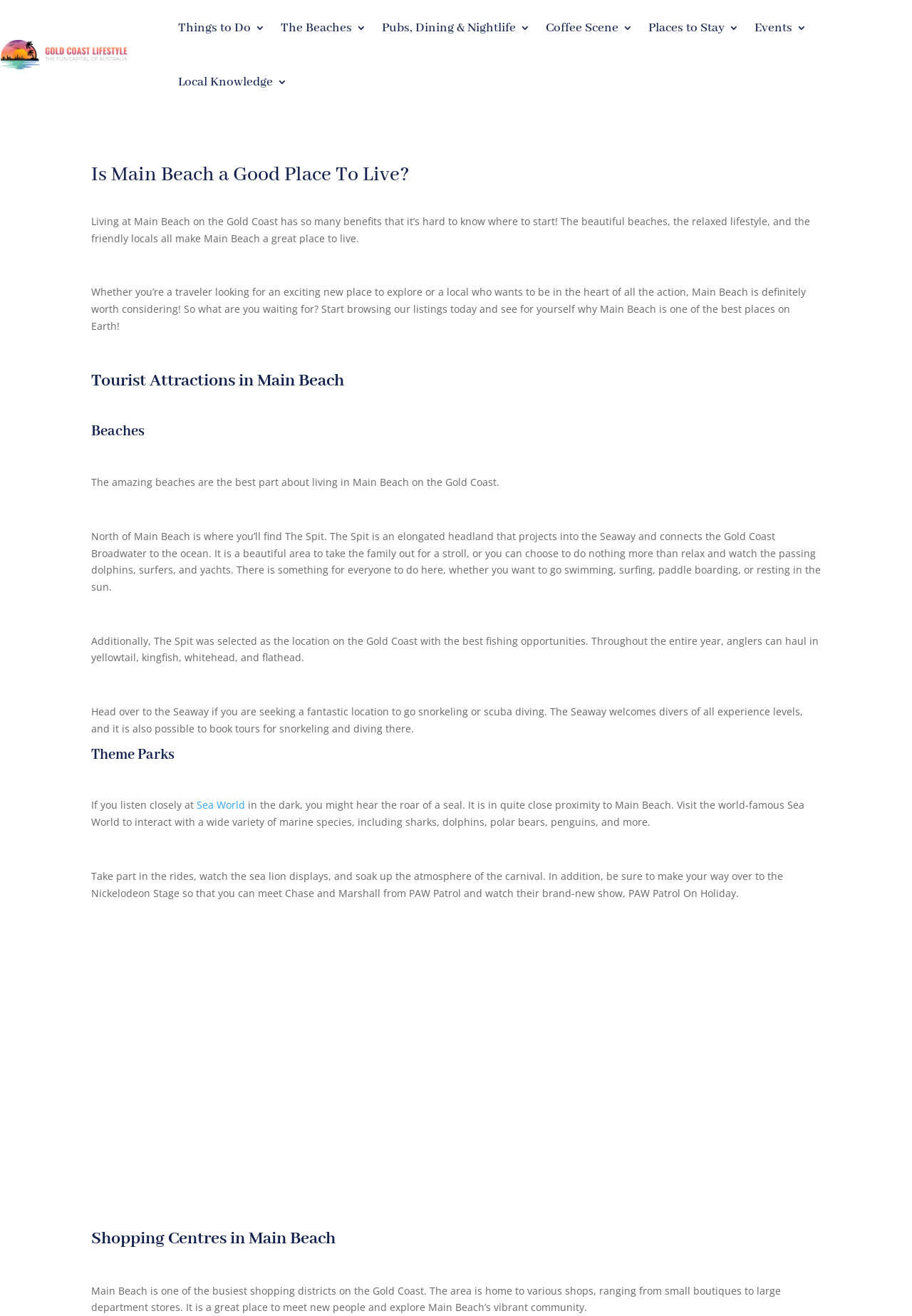Use the information in the screenshot to answer the question comprehensively: What can you do at The Spit?

The webpage mentions 'North of Main Beach is where you’ll find The Spit... There is something for everyone to do here, whether you want to go swimming, surfing, paddle boarding, or resting in the sun.' This suggests that you can do various water activities at The Spit.